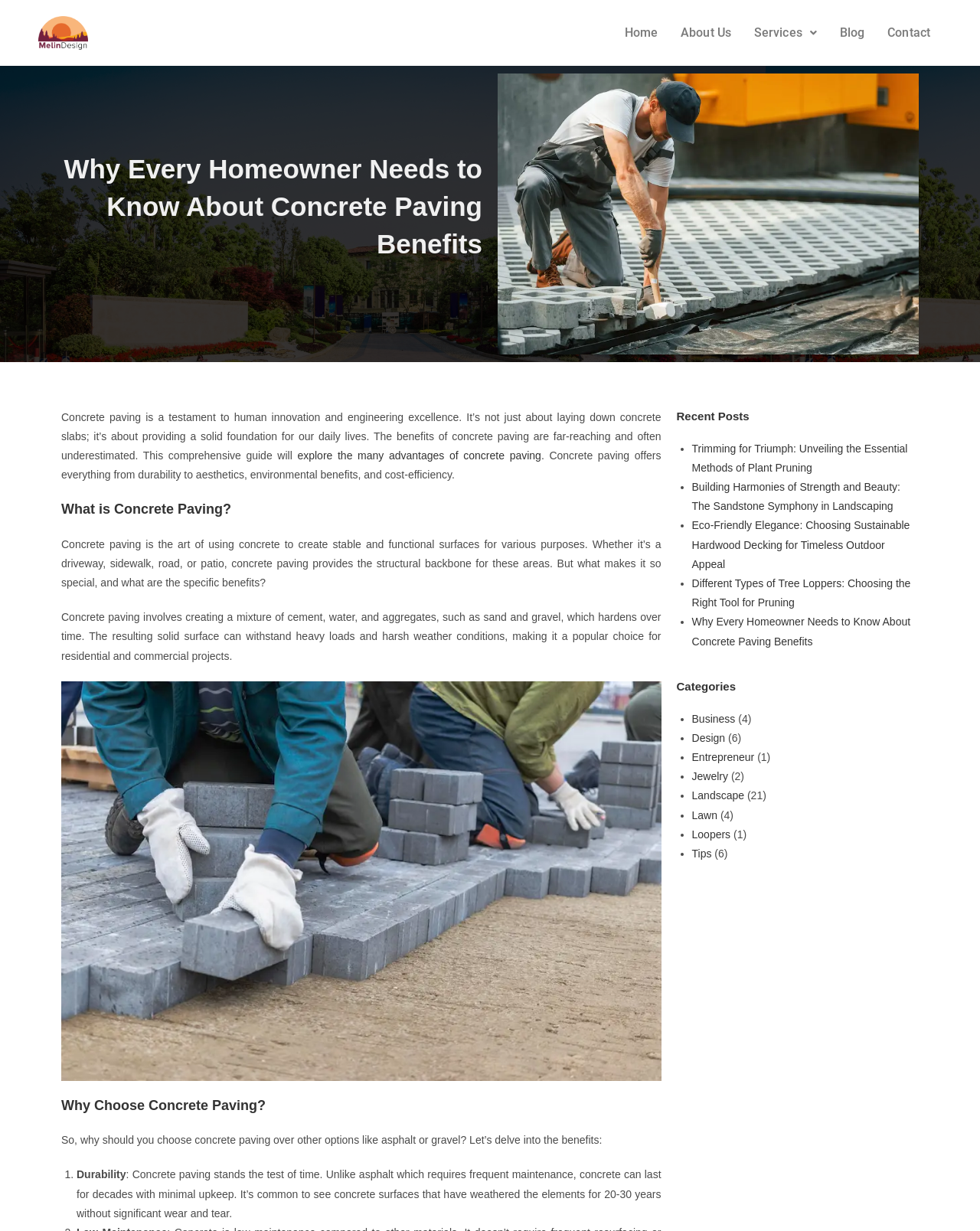What is concrete paving?
Please give a detailed and thorough answer to the question, covering all relevant points.

According to the webpage, concrete paving is defined as the art of using concrete to create stable and functional surfaces for various purposes, such as driveways, sidewalks, roads, or patios.